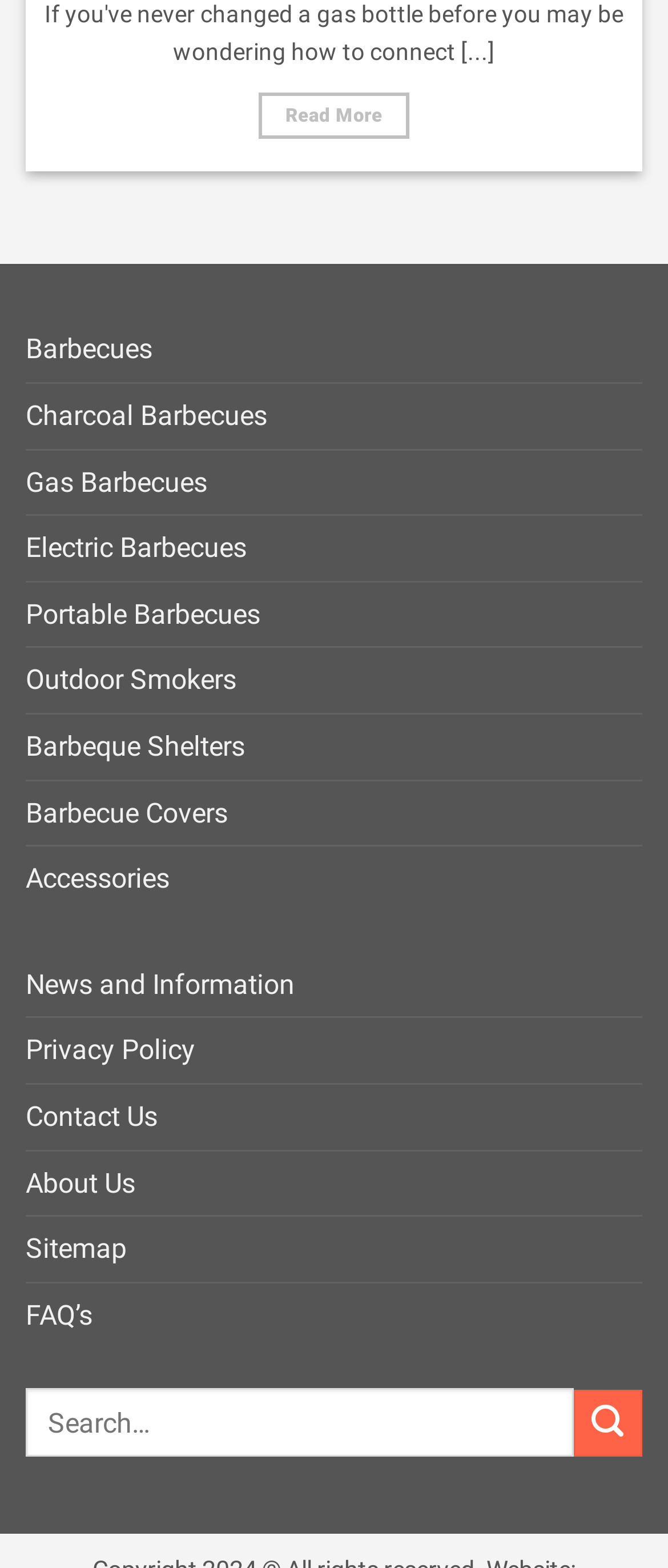Identify the bounding box coordinates of the clickable region to carry out the given instruction: "Contact the website administrator".

[0.038, 0.692, 0.236, 0.733]